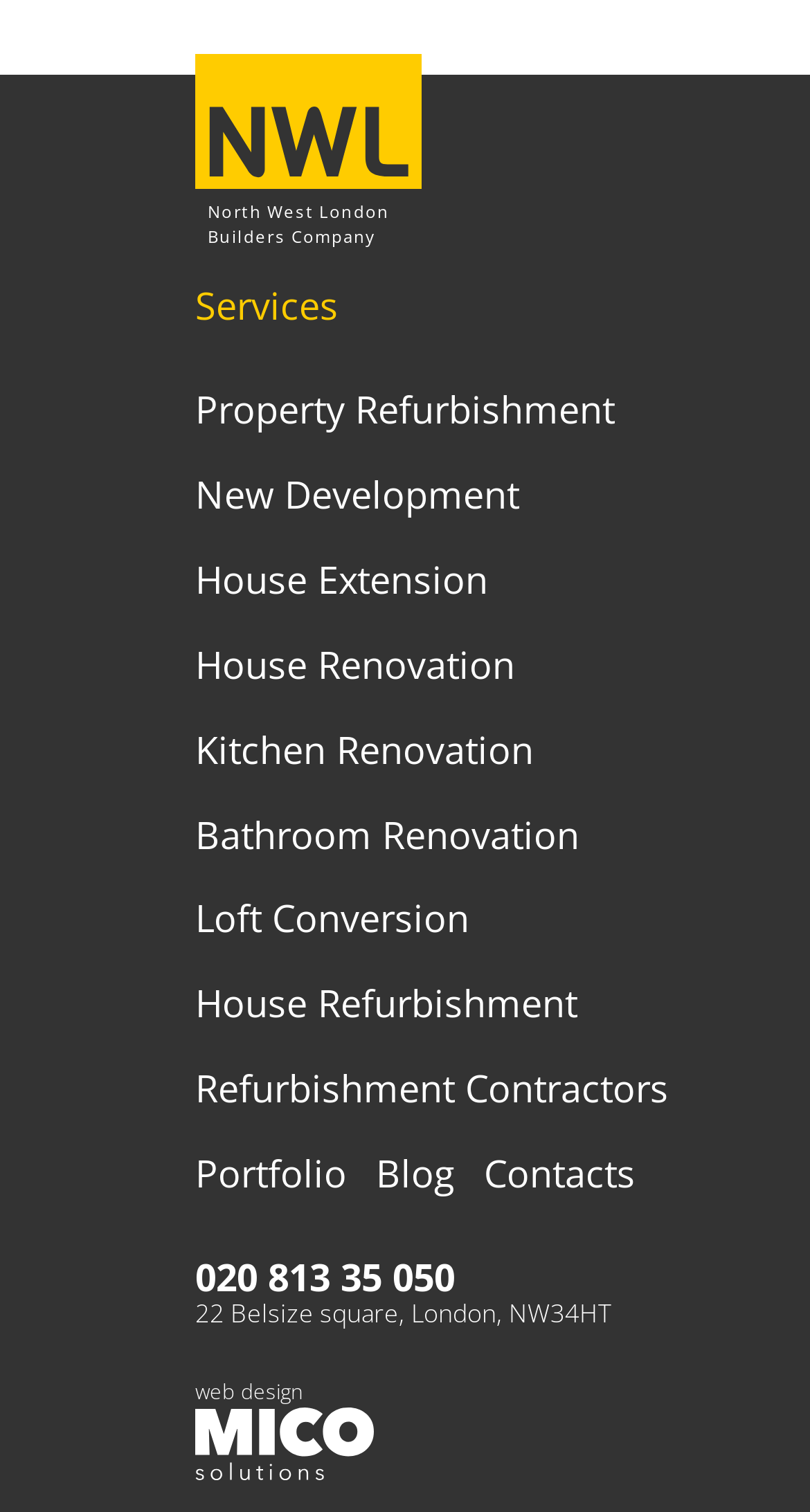Please identify the bounding box coordinates of the element that needs to be clicked to perform the following instruction: "Check the company's address".

[0.241, 0.857, 0.754, 0.88]